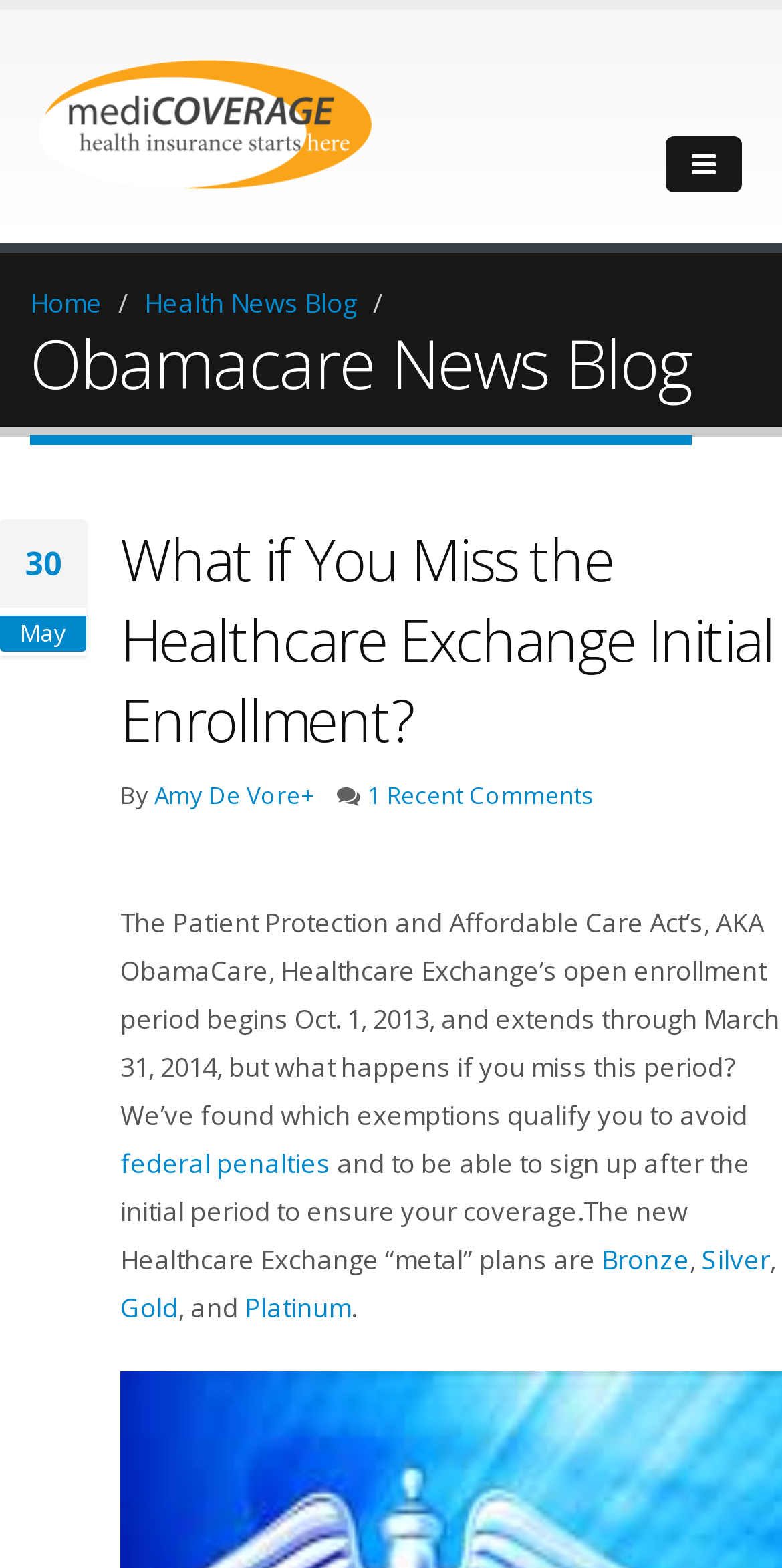Refer to the image and provide an in-depth answer to the question:
What happens if you miss the Healthcare Exchange's open enrollment period?

The answer can be found in the article's text, which states '...but what happens if you miss this period? We’ve found which exemptions qualify you to avoid federal penalties...'.